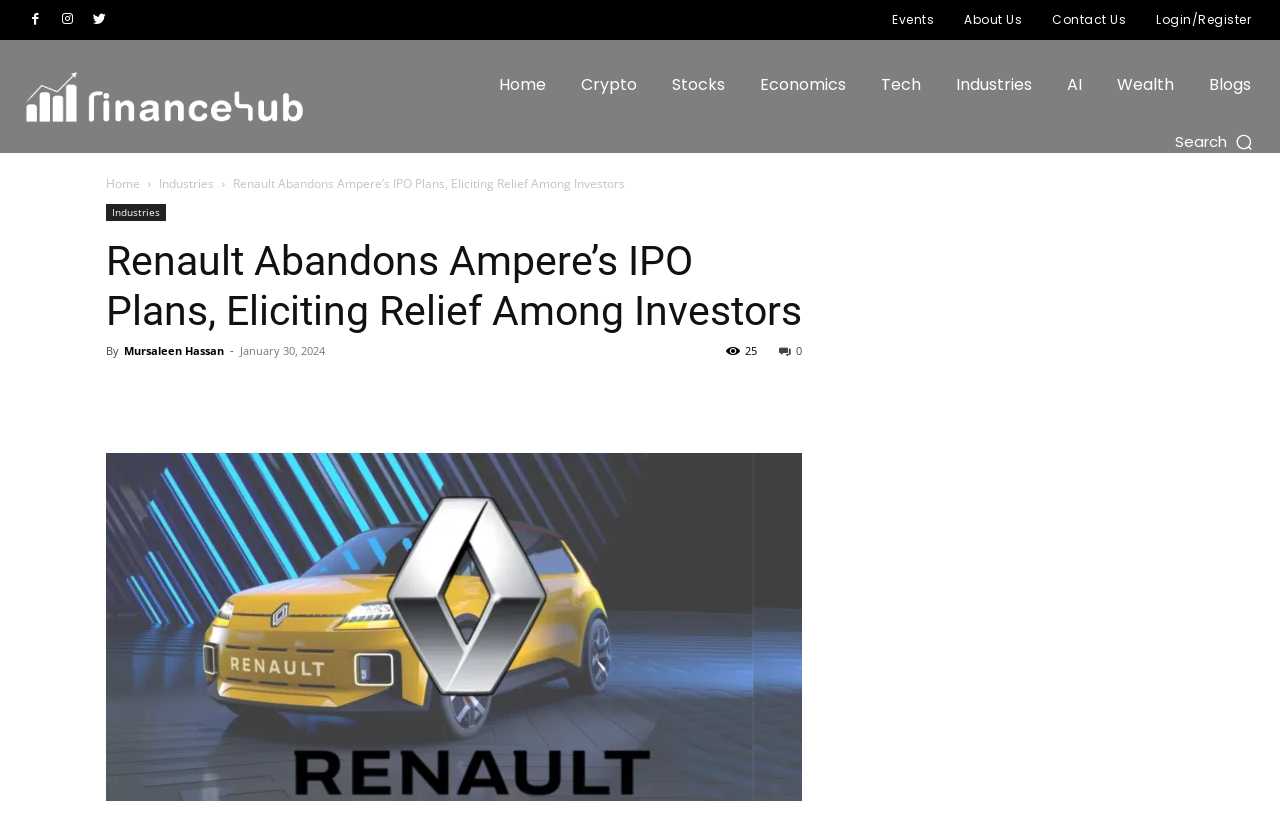What is the date of the article?
Answer the question in as much detail as possible.

The question asks about the date of the article. From the webpage, we can see that the date is mentioned below the title of the article, which is 'January 30, 2024'.